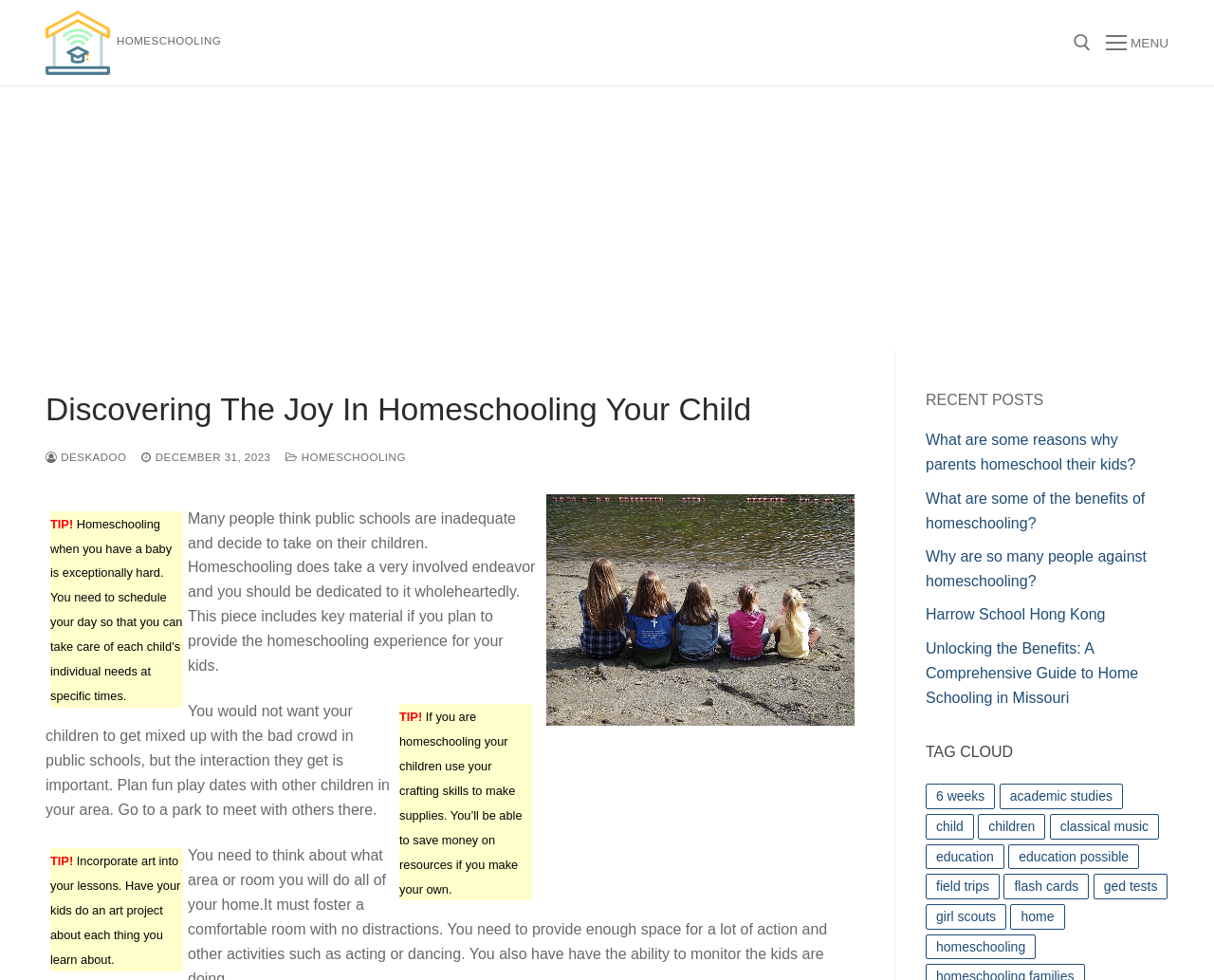Kindly respond to the following question with a single word or a brief phrase: 
How many recent posts are listed?

5